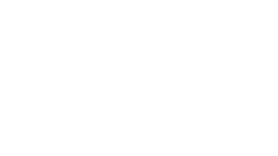Create a detailed narrative that captures the essence of the image.

The image features the logo of Autoliv, a renowned company recognized for its innovations in automotive safety solutions. Positioned prominently on a webpage dedicated to showcasing satisfied clients of Glamour Glaze, Utah’s premier condo window tinting company, the logo reflects the company's commitment to quality and partnership. This image reinforces the trust and reliability that Glamour Glaze offers through its professional window tinting services for both residential and commercial spaces, making it an integral part of their client showcase.